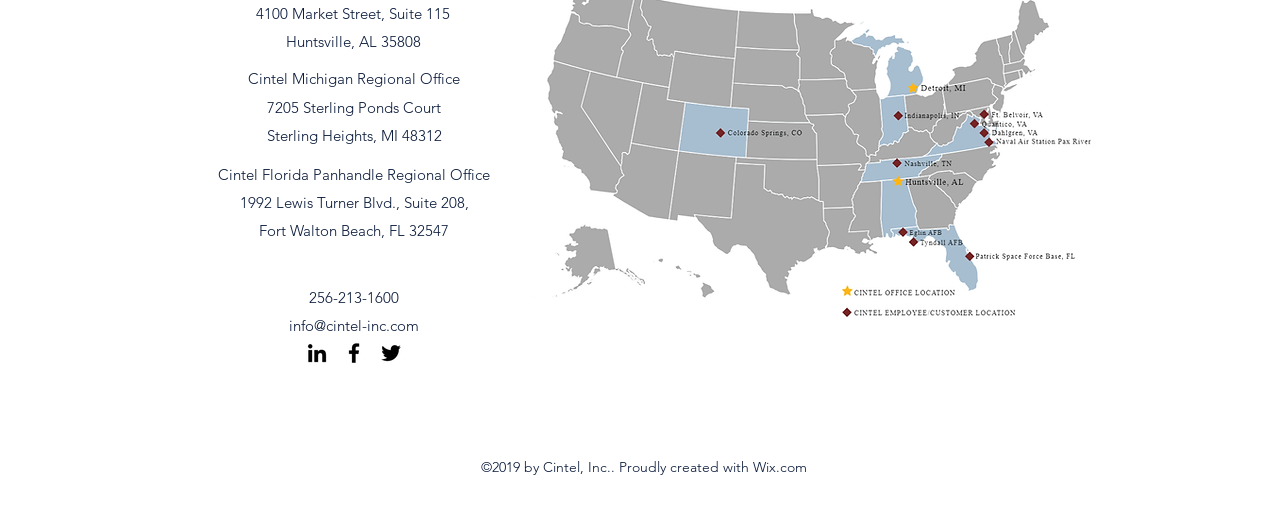What is the year of the copyright?
Make sure to answer the question with a detailed and comprehensive explanation.

The year of the copyright is 2019, which is listed at the bottom of the webpage as '©2019 by Cintel, Inc.'.